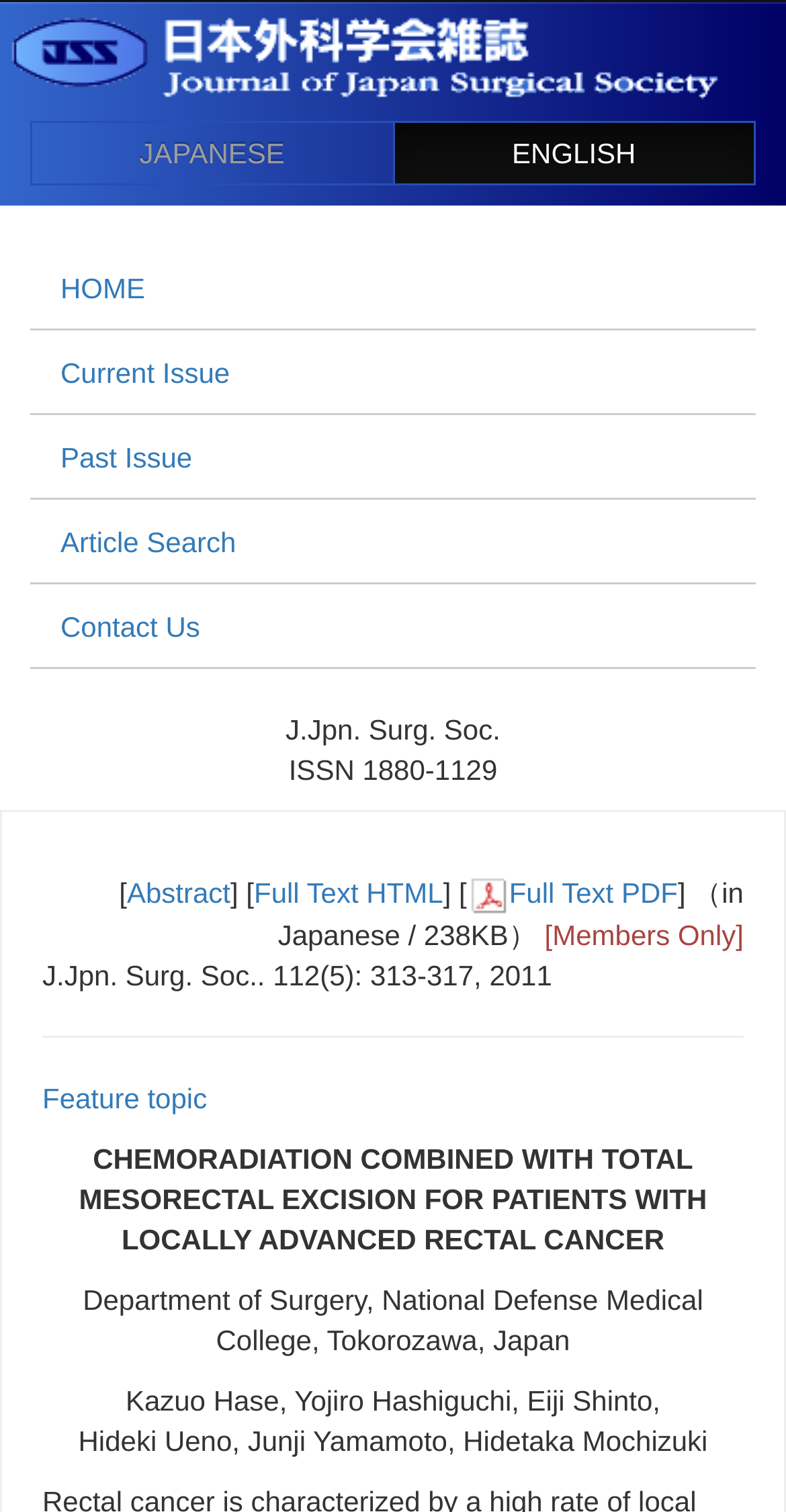What is the department of the authors?
Please use the image to provide a one-word or short phrase answer.

Department of Surgery